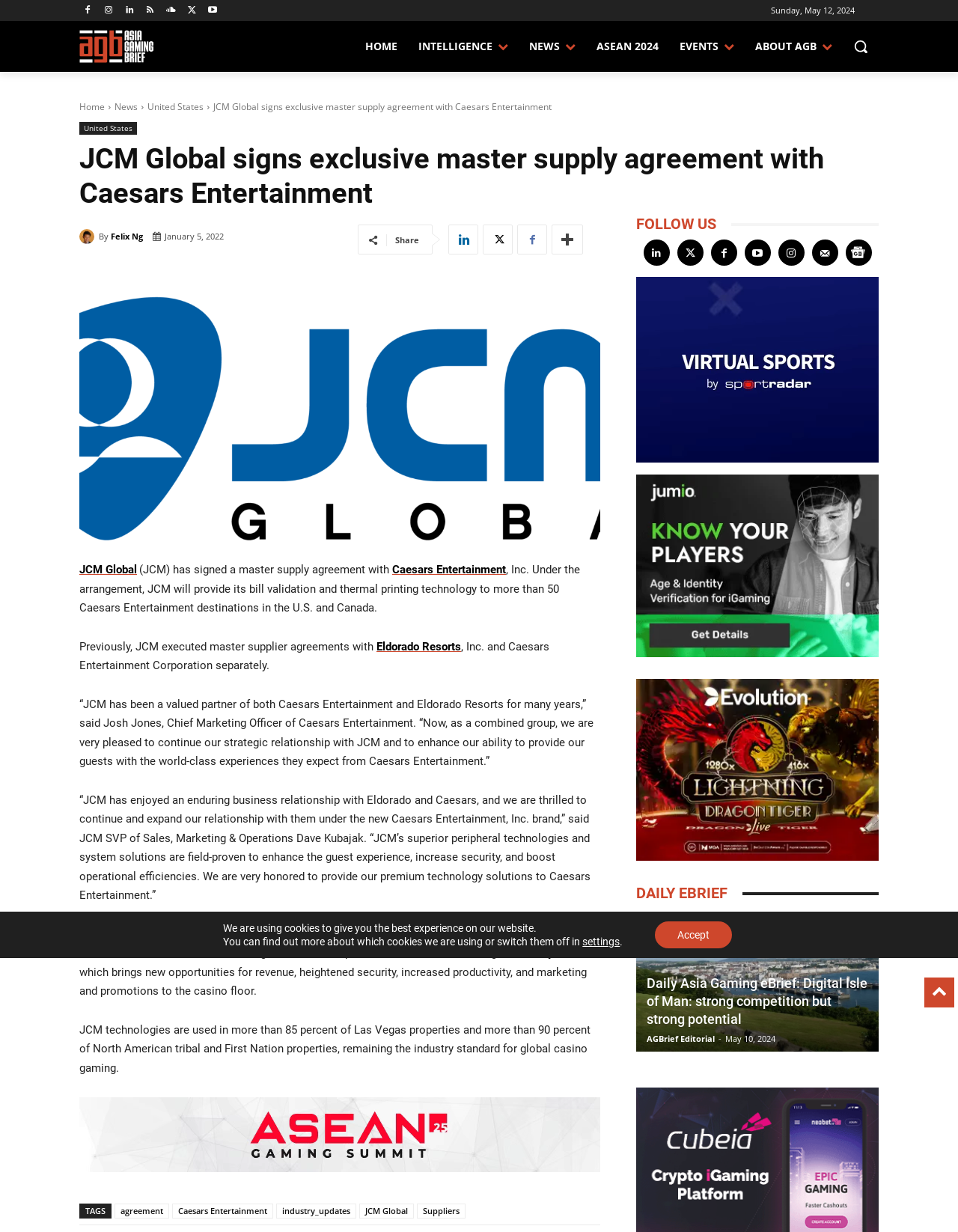Identify the bounding box coordinates of the clickable region to carry out the given instruction: "Read NEWS".

[0.541, 0.023, 0.612, 0.052]